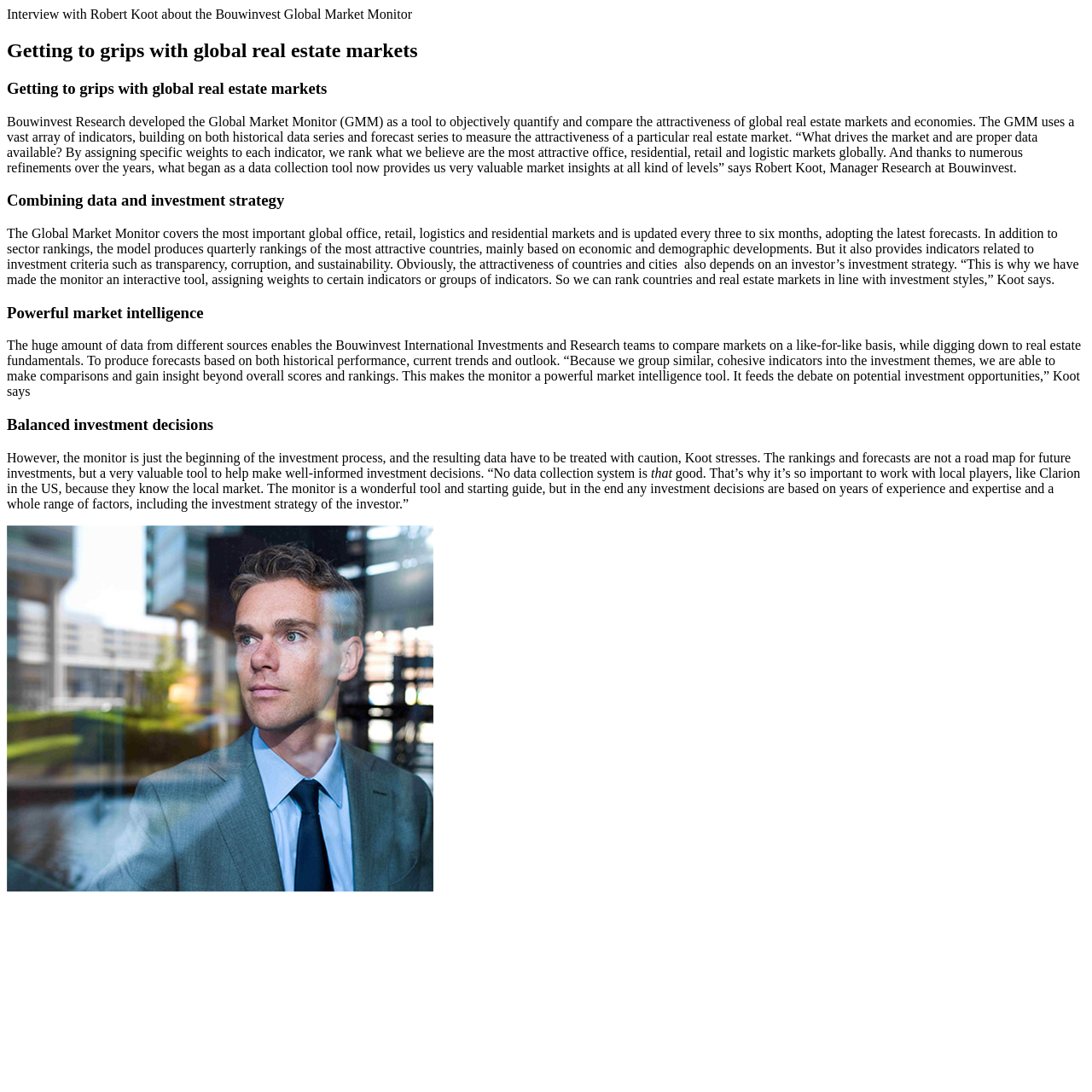What is the purpose of the Global Market Monitor?
Kindly offer a detailed explanation using the data available in the image.

According to the webpage, the Global Market Monitor is a tool developed by Bouwinvest Research to objectively quantify and compare the attractiveness of global real estate markets and economies.